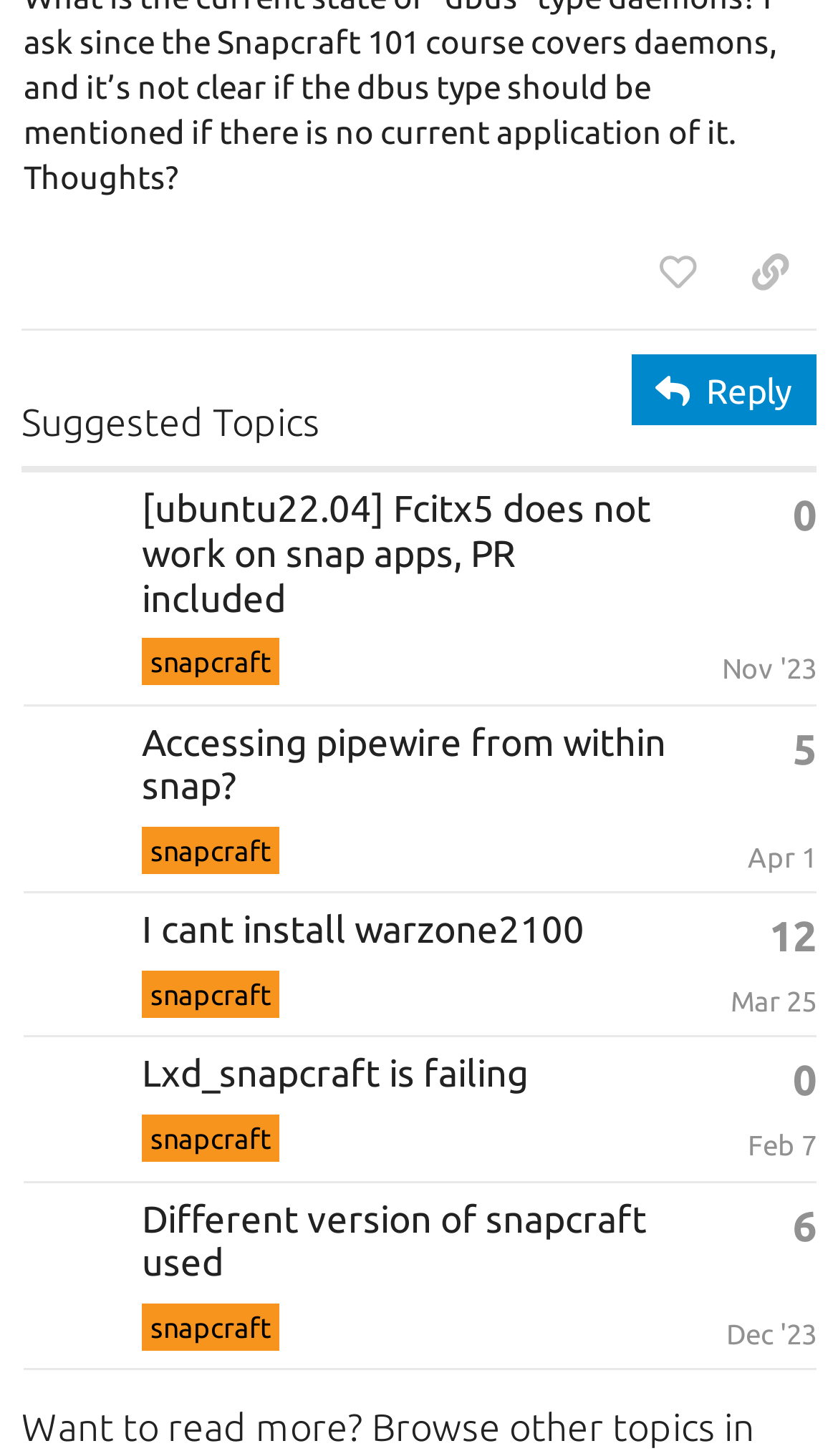Carefully examine the image and provide an in-depth answer to the question: How many topics are listed?

I counted the number of rows in the table, each representing a topic, and found 5 topics listed.